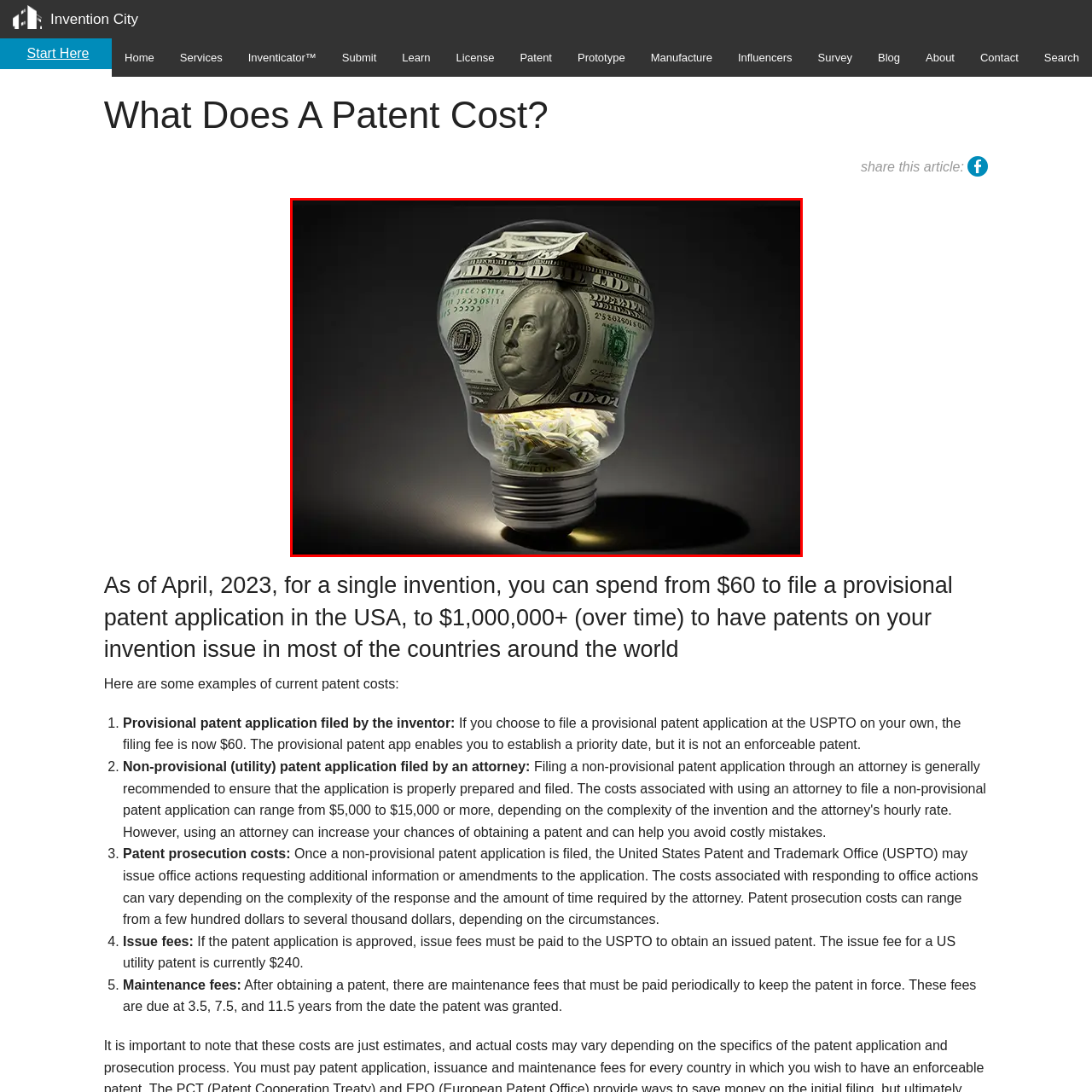What does the glowing base of the bulb suggest?
Please examine the image within the red bounding box and provide your answer using just one word or phrase.

Illumination of creativity